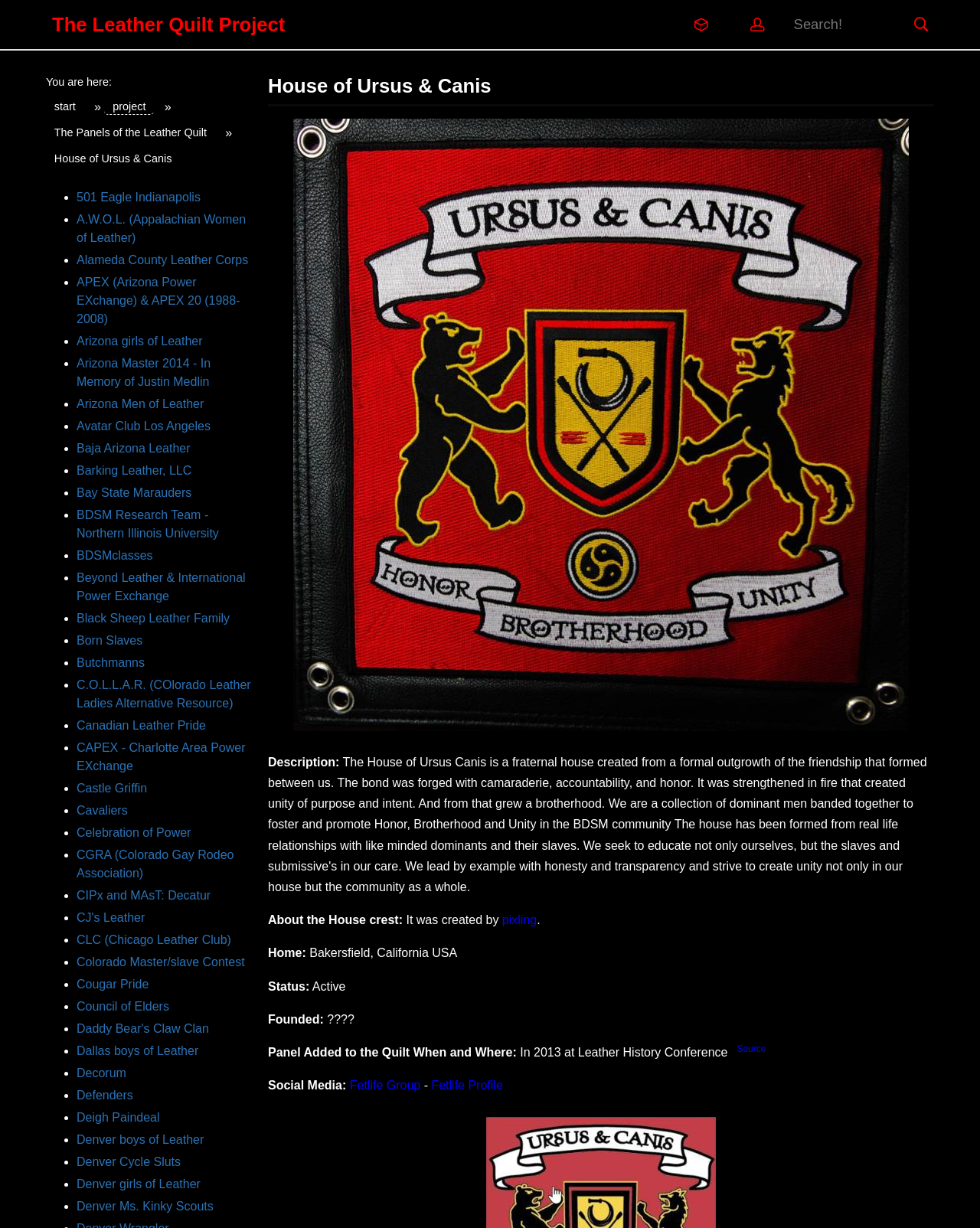Please specify the bounding box coordinates of the clickable region to carry out the following instruction: "Go to the project page". The coordinates should be four float numbers between 0 and 1, in the format [left, top, right, bottom].

[0.107, 0.081, 0.157, 0.093]